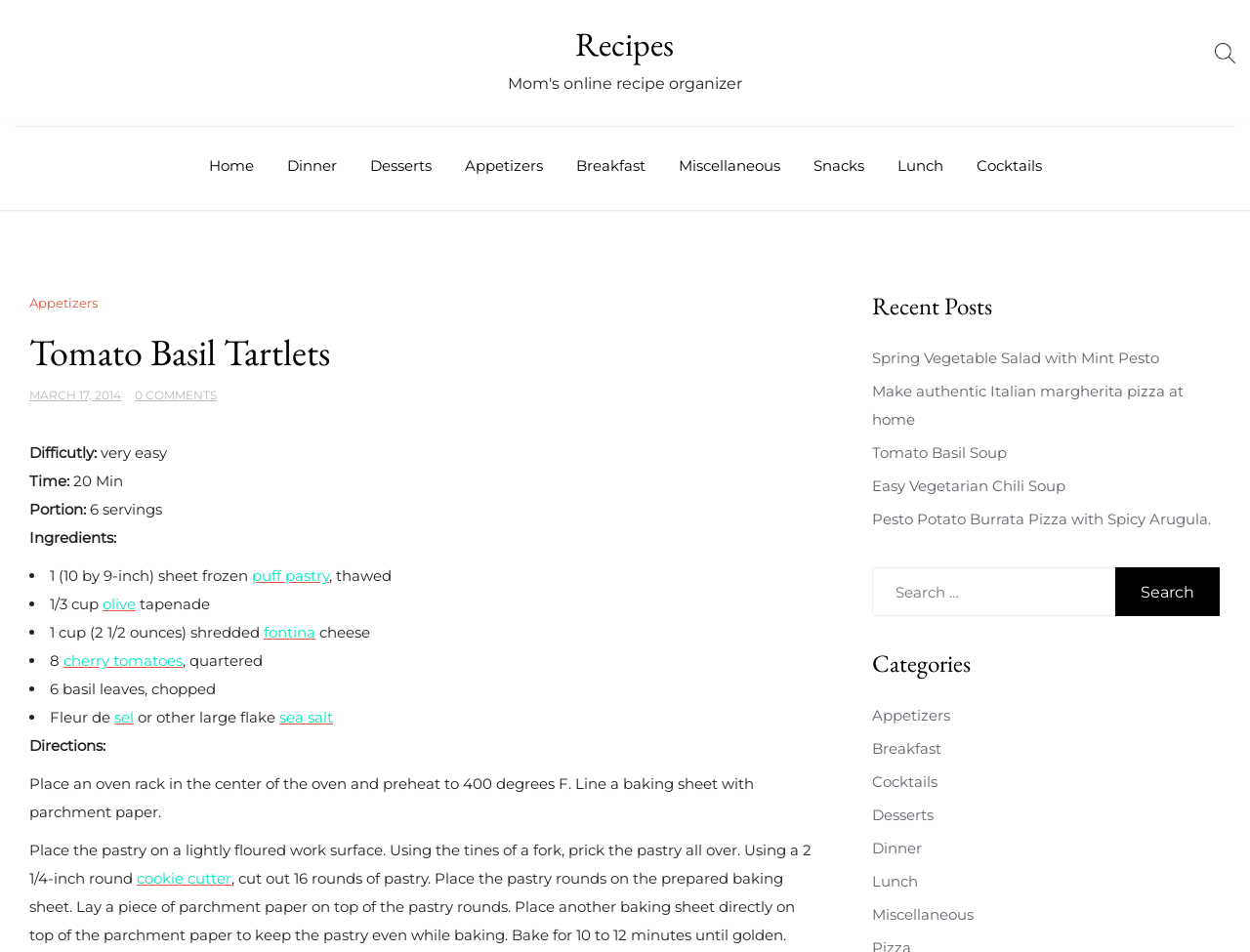Provide a one-word or short-phrase response to the question:
What is the first step in the directions for the Tomato Basil Tartlets recipe?

Preheat oven to 400 degrees F